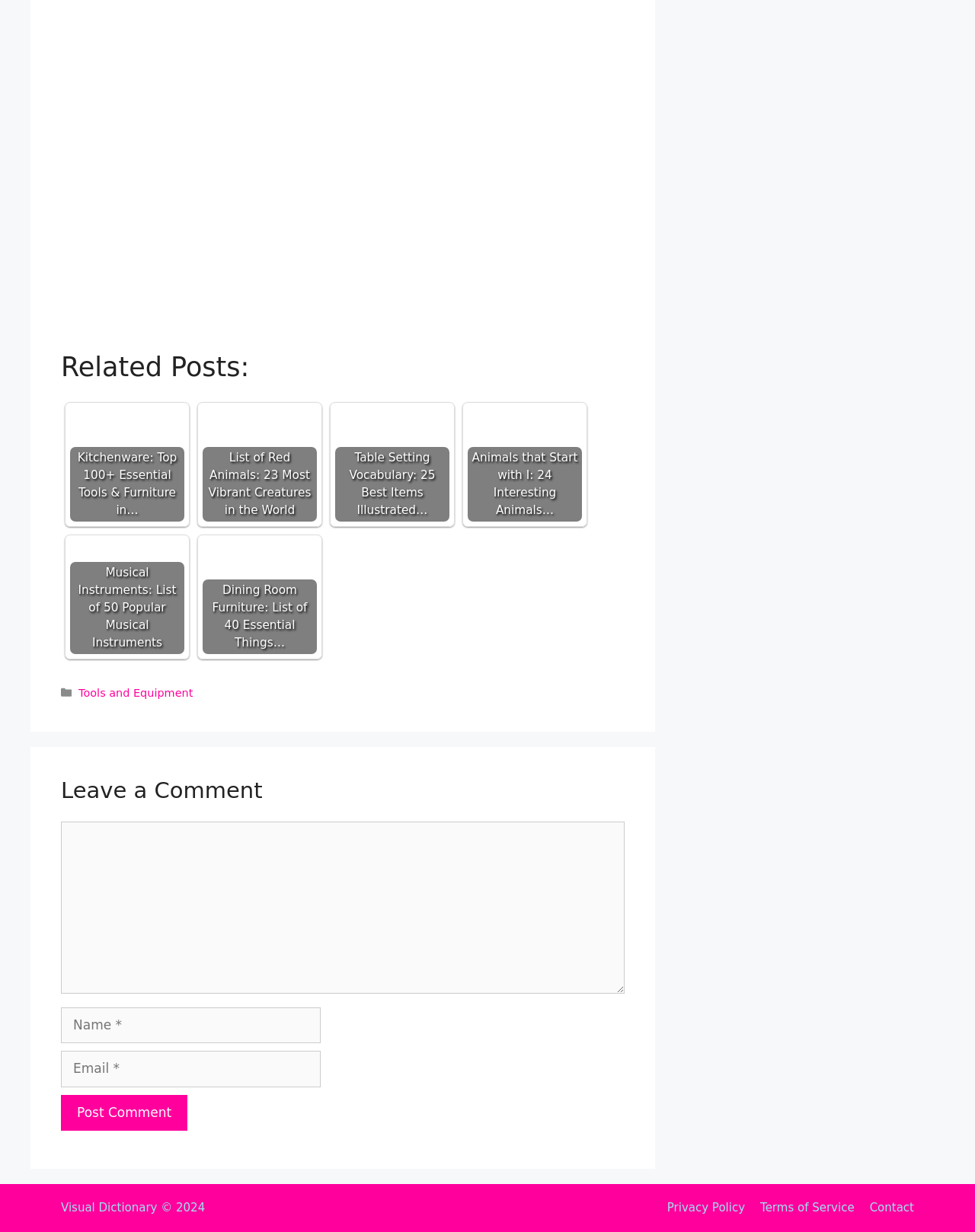With reference to the screenshot, provide a detailed response to the question below:
How many categories are listed in the footer?

In the footer section, there is a static text 'Categories' followed by a link 'Tools and Equipment', which is the only category listed.